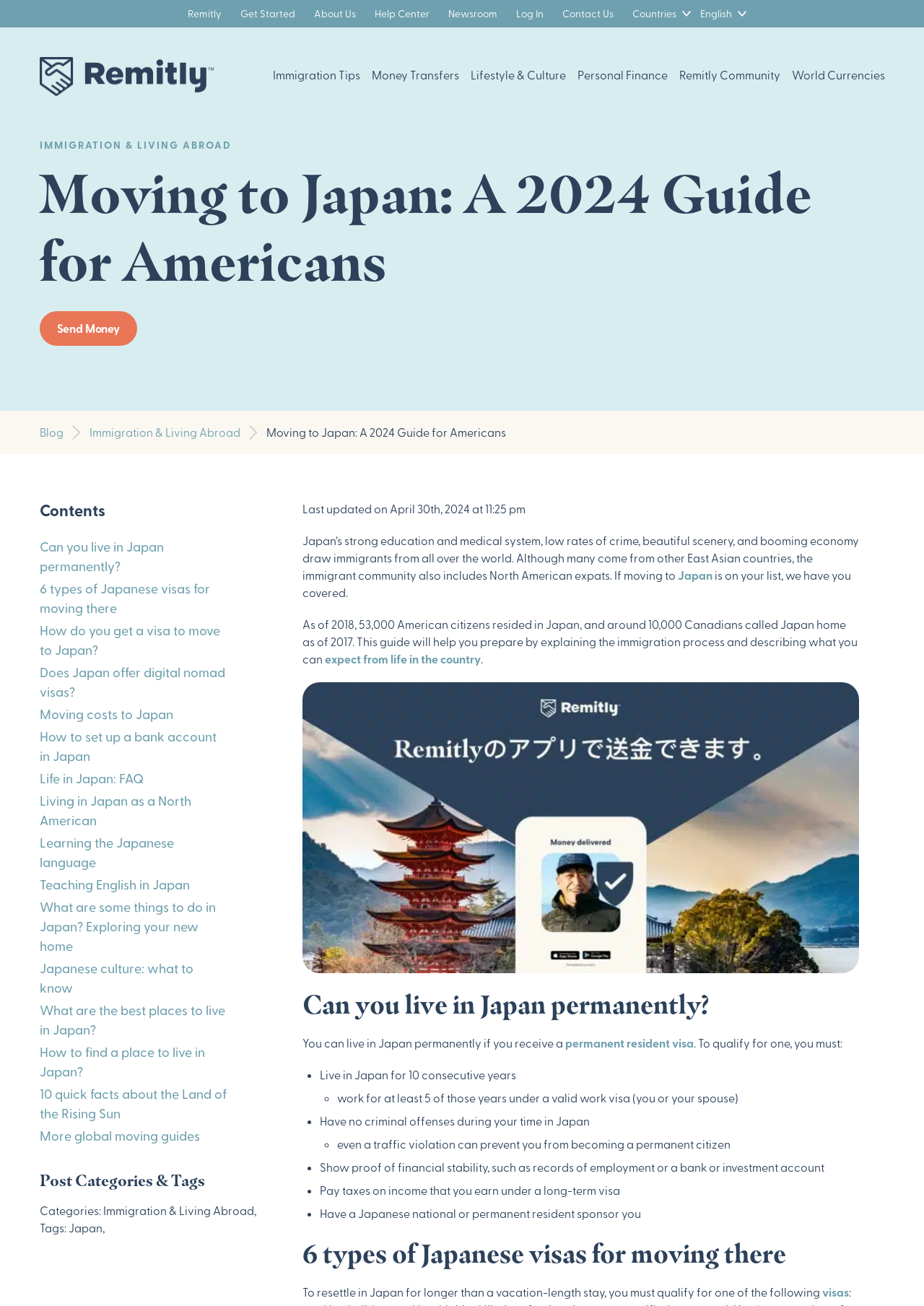Show the bounding box coordinates of the element that should be clicked to complete the task: "Click on the 'Moving to Japan: A 2024 Guide for Americans' heading".

[0.043, 0.122, 0.957, 0.226]